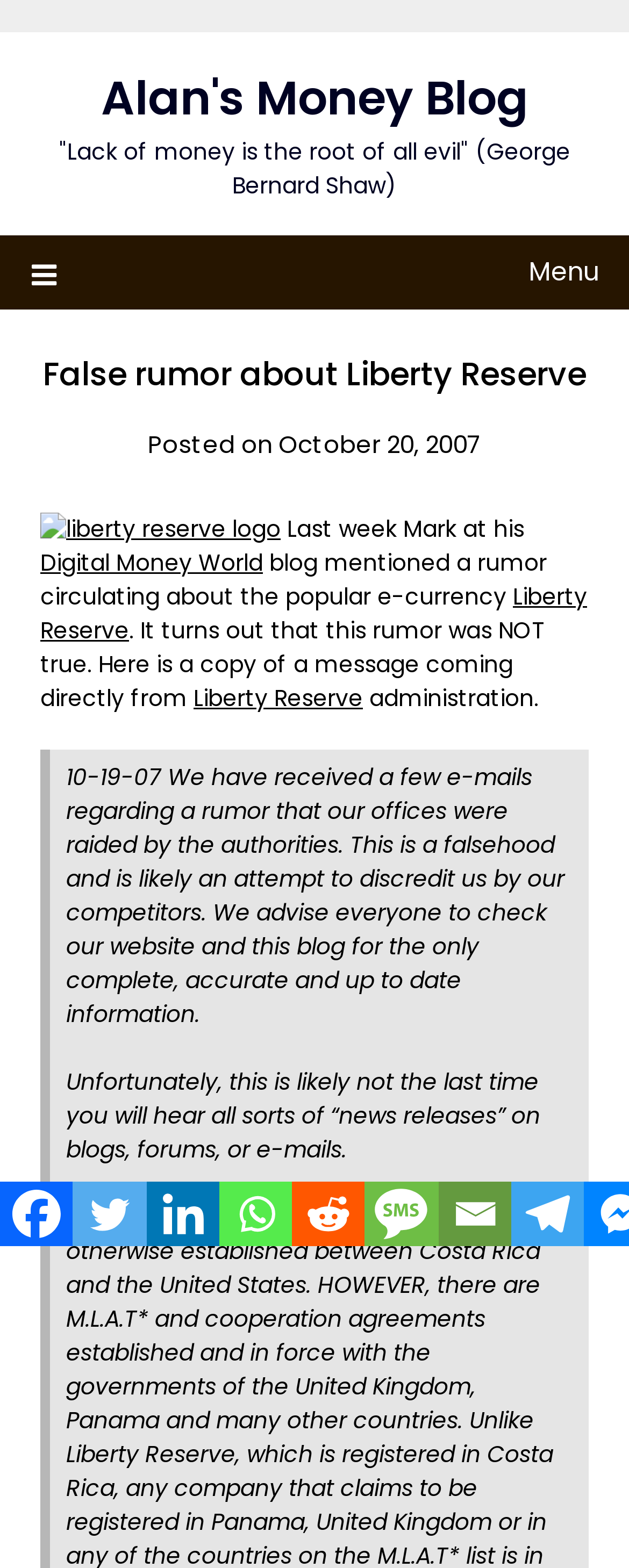Please determine the bounding box coordinates of the element to click in order to execute the following instruction: "Check the 'Liberty Reserve' link". The coordinates should be four float numbers between 0 and 1, specified as [left, top, right, bottom].

[0.064, 0.37, 0.933, 0.412]